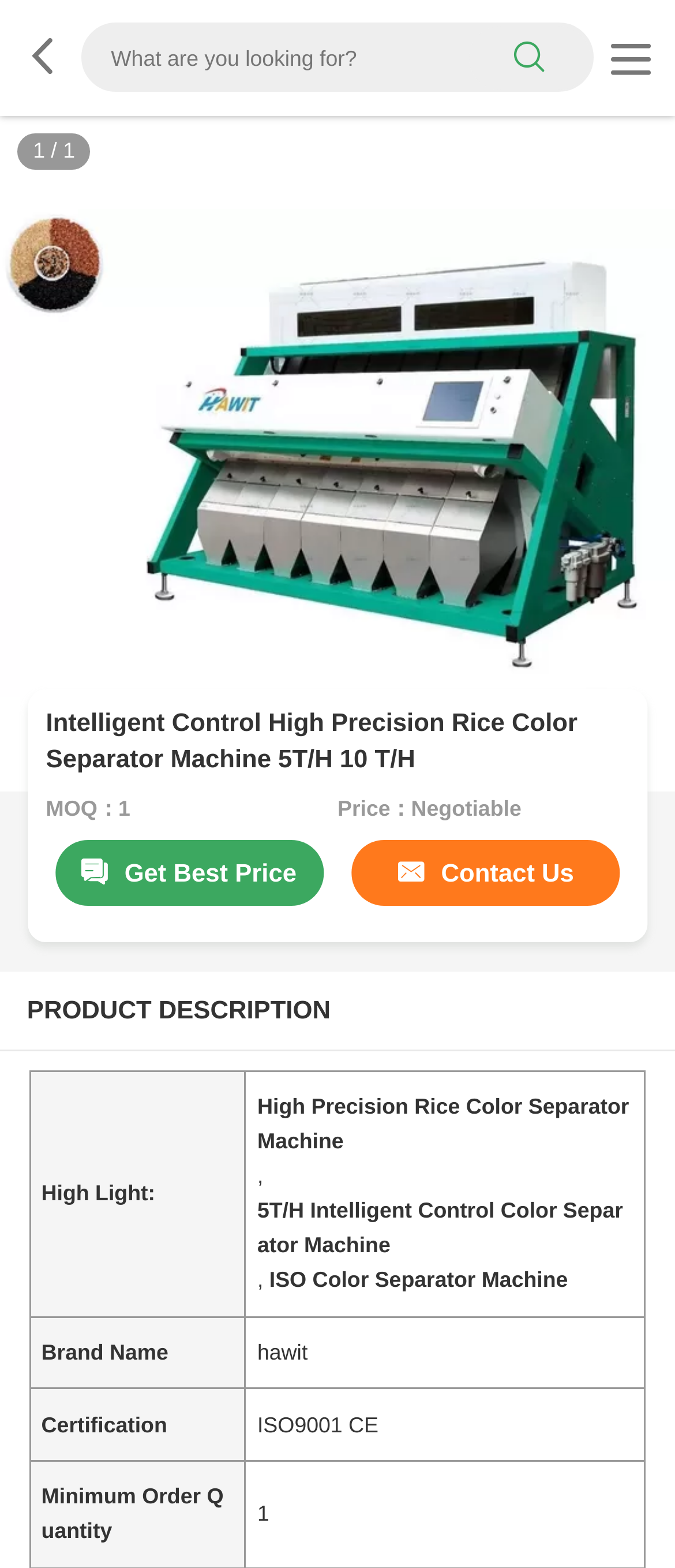Using the details from the image, please elaborate on the following question: What is the product name?

I found the answer by looking at the main heading of the product page, which displays the product name.